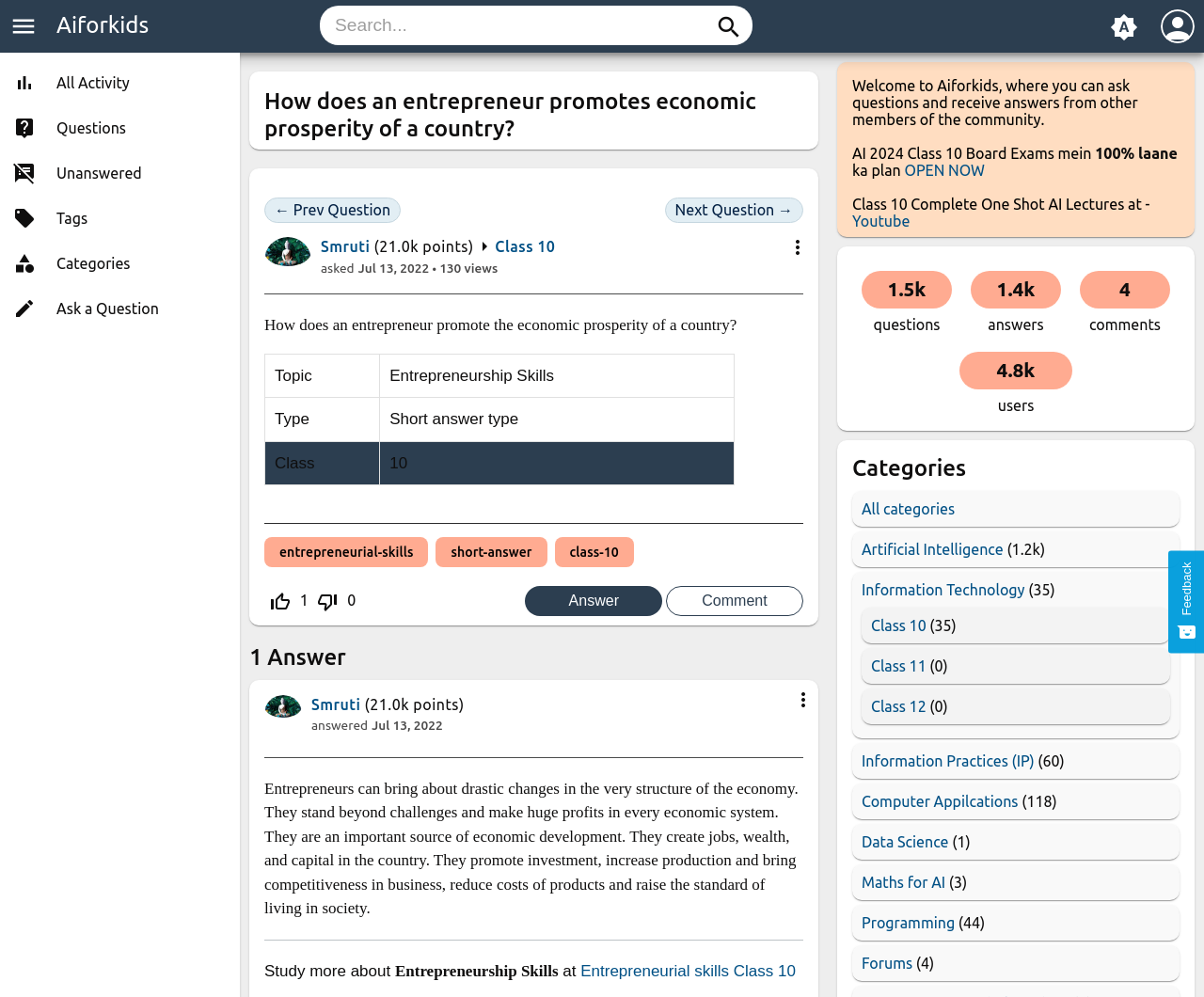Show the bounding box coordinates of the element that should be clicked to complete the task: "View the question details".

[0.22, 0.087, 0.659, 0.142]